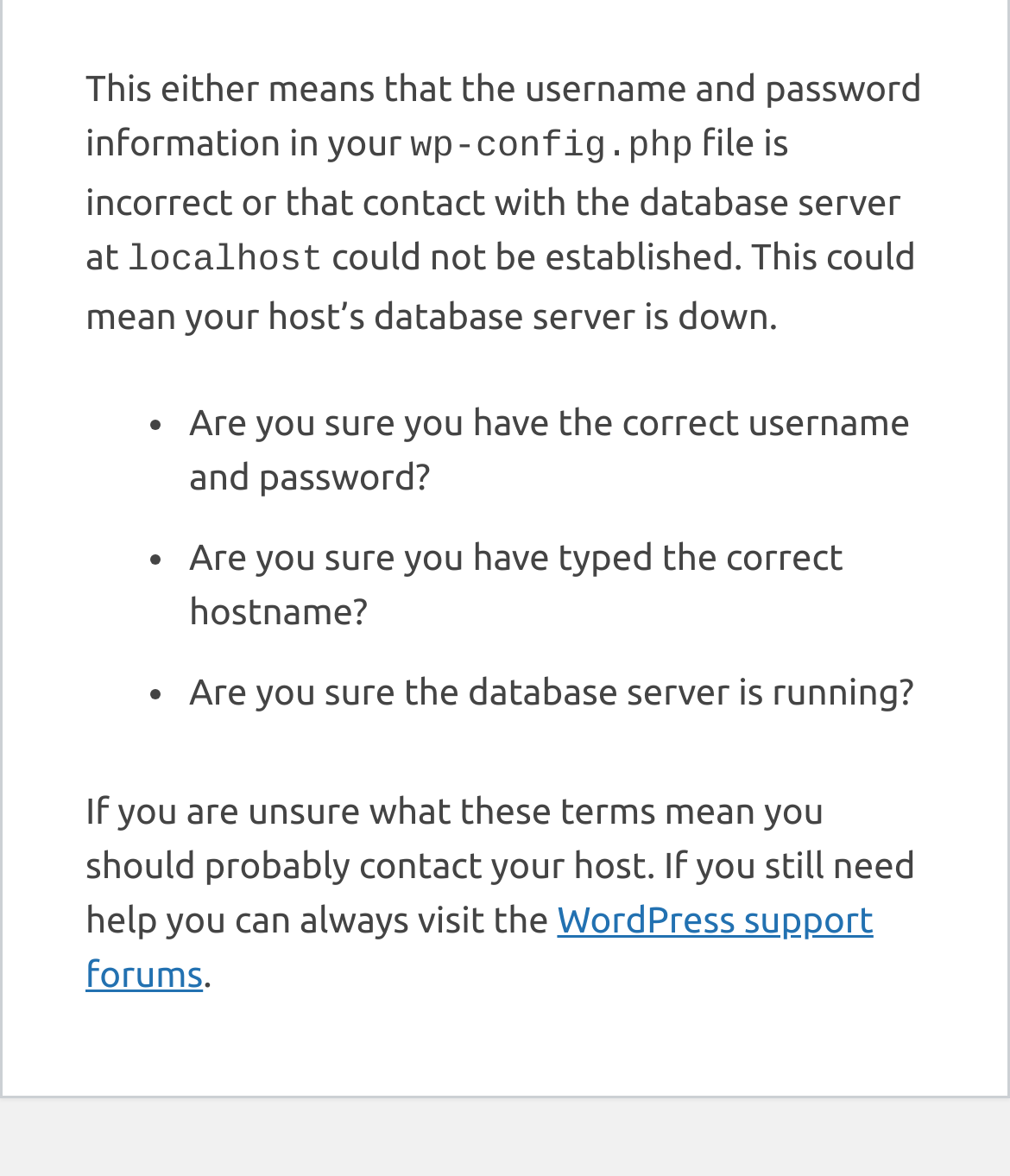Predict the bounding box of the UI element that fits this description: "WordPress support forums".

[0.085, 0.76, 0.865, 0.841]